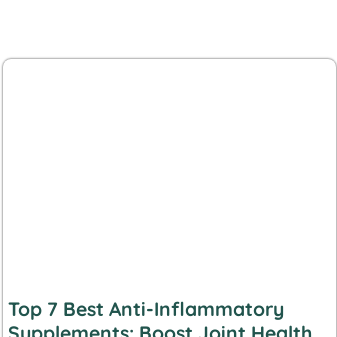Offer a detailed caption for the image presented.

This image highlights the article titled "Top 7 Best Anti-Inflammatory Supplements: Boost Joint Health Naturally." It serves as a visual representation for readers interested in exploring effective supplements aimed at reducing inflammation and improving joint health. The article provides insights into the best options available, potentially aiding those seeking relief from joint discomfort or related issues. The design is clean and inviting, encouraging engagement with the content that follows.